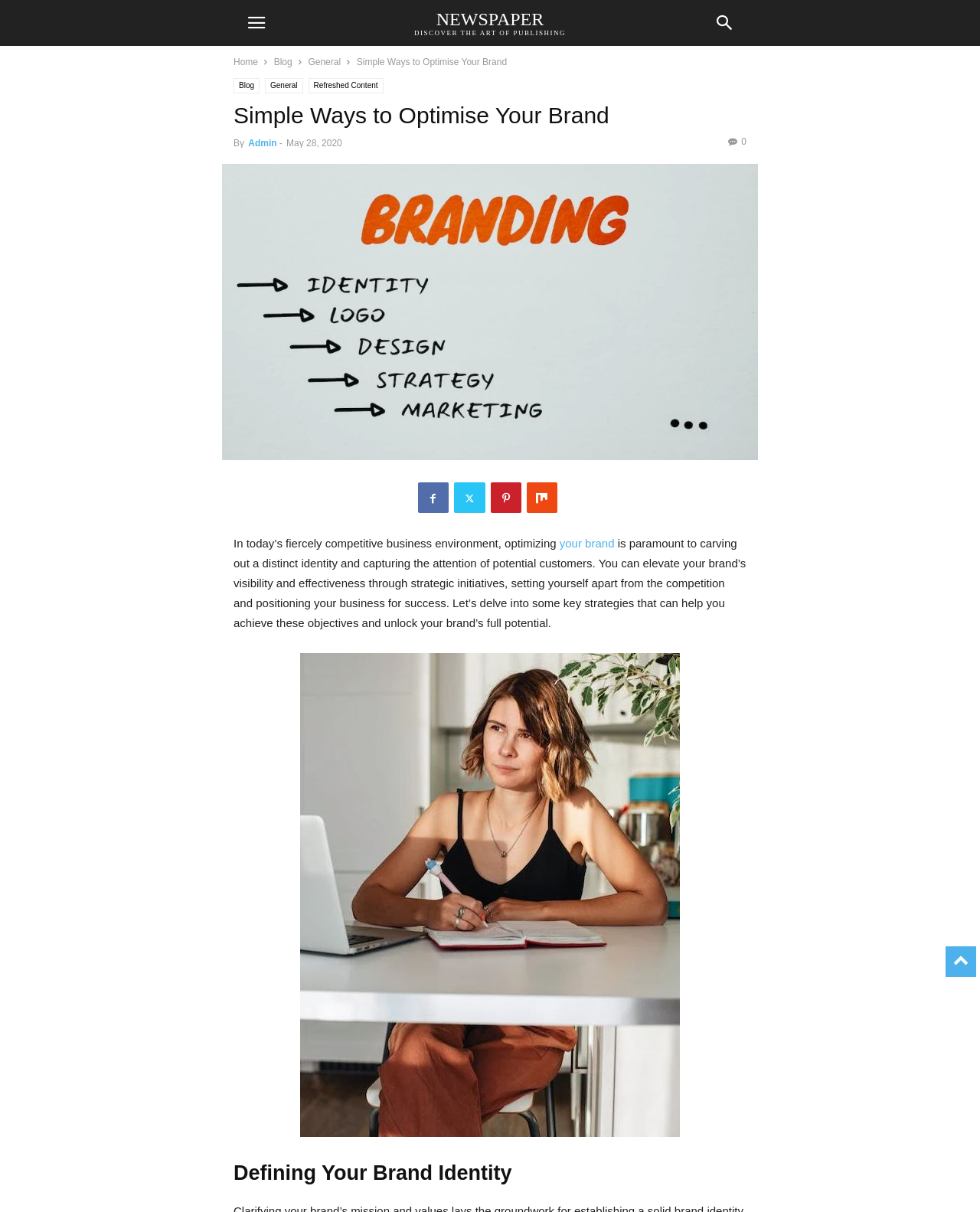Bounding box coordinates must be specified in the format (top-left x, top-left y, bottom-right x, bottom-right y). All values should be floating point numbers between 0 and 1. What are the bounding box coordinates of the UI element described as: parent_node: NEWSPAPER aria-label="mobile-toggle"

[0.238, 0.0, 0.285, 0.038]